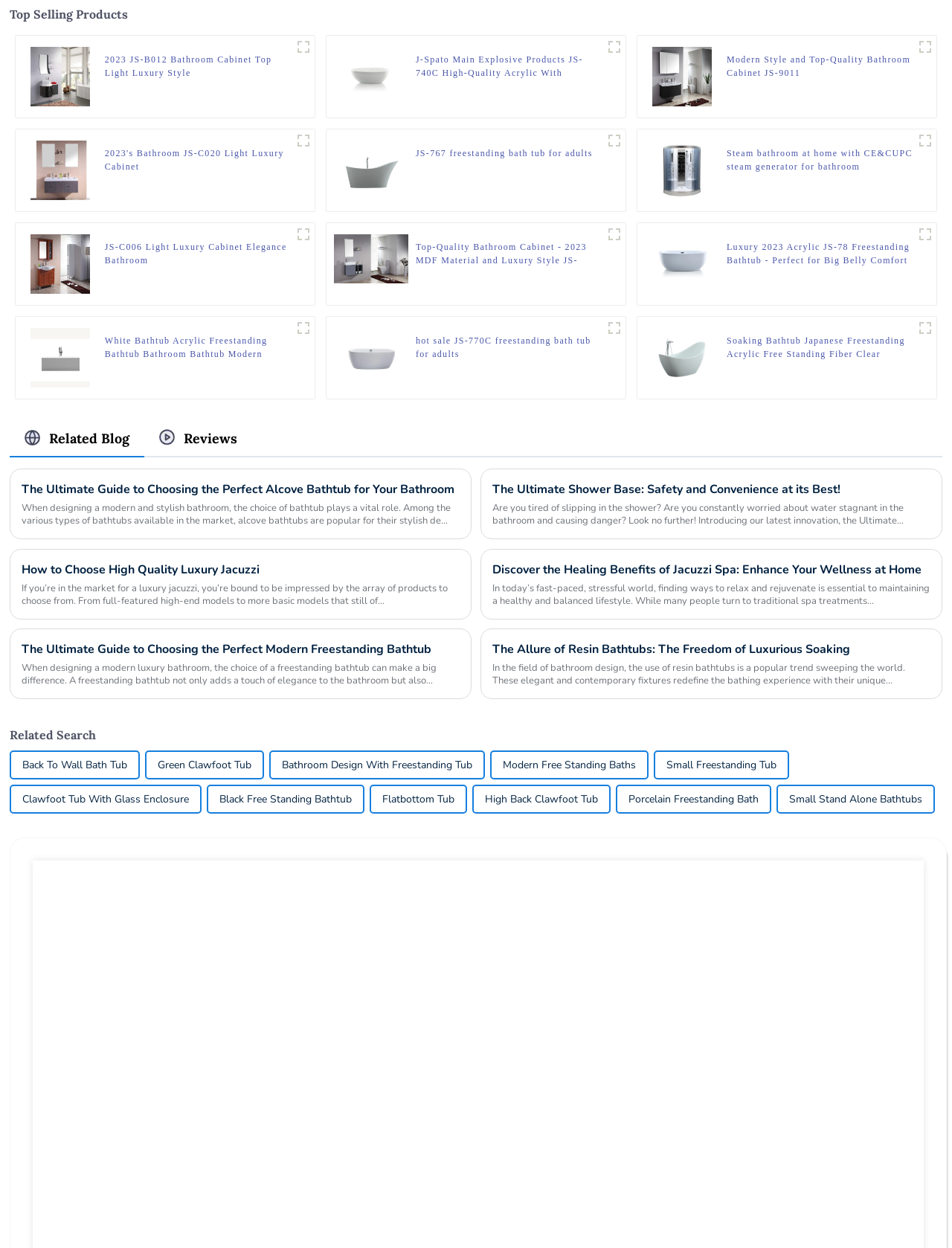Please reply to the following question using a single word or phrase: 
What is the name of the product with the image 'main1'?

Steam bathroom at home